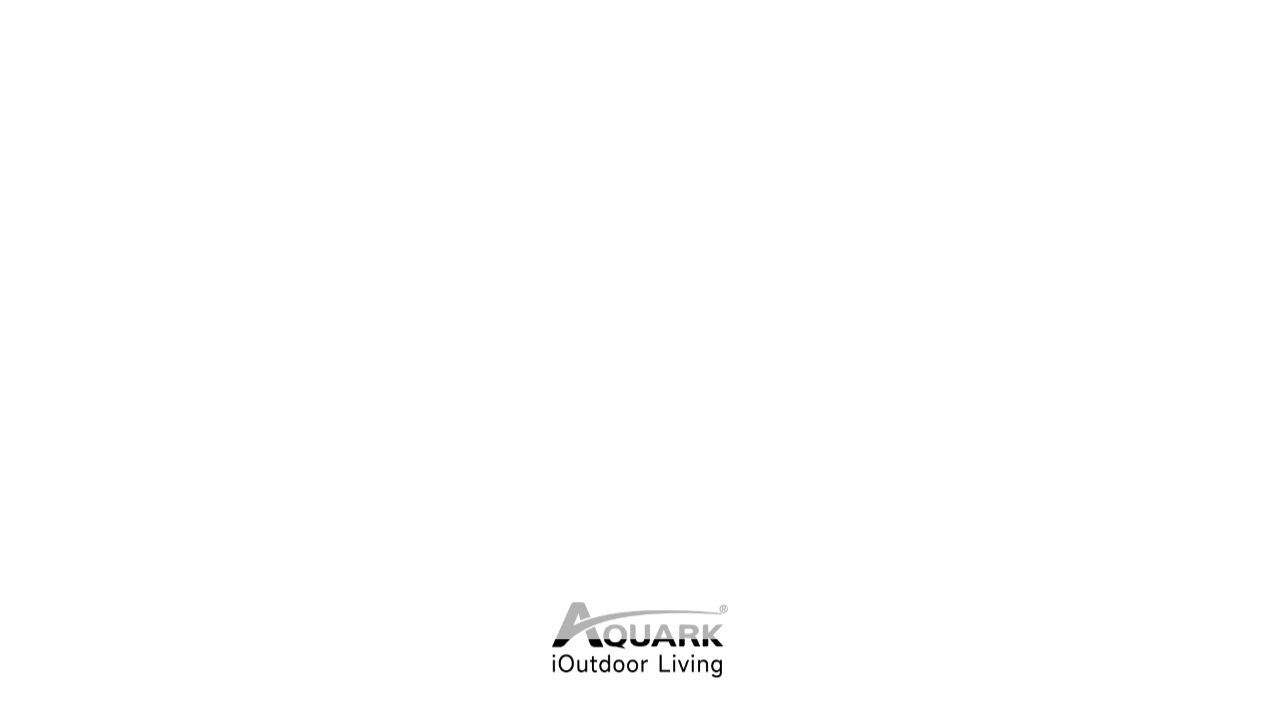Determine the coordinates of the bounding box that should be clicked to complete the instruction: "Select the 'en_US English' language option". The coordinates should be represented by four float numbers between 0 and 1: [left, top, right, bottom].

[0.906, 0.508, 1.0, 0.585]